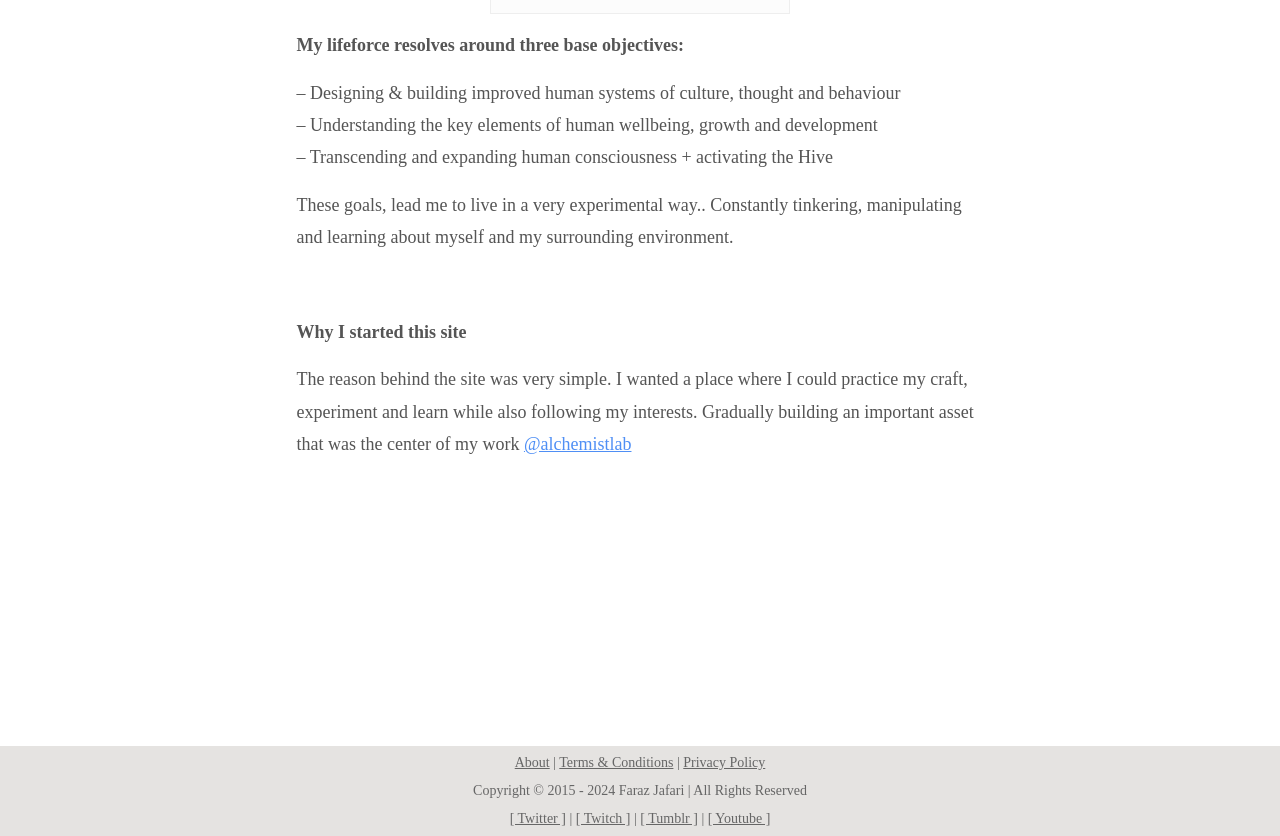Identify the bounding box coordinates of the specific part of the webpage to click to complete this instruction: "Visit the About page".

[0.402, 0.903, 0.429, 0.921]